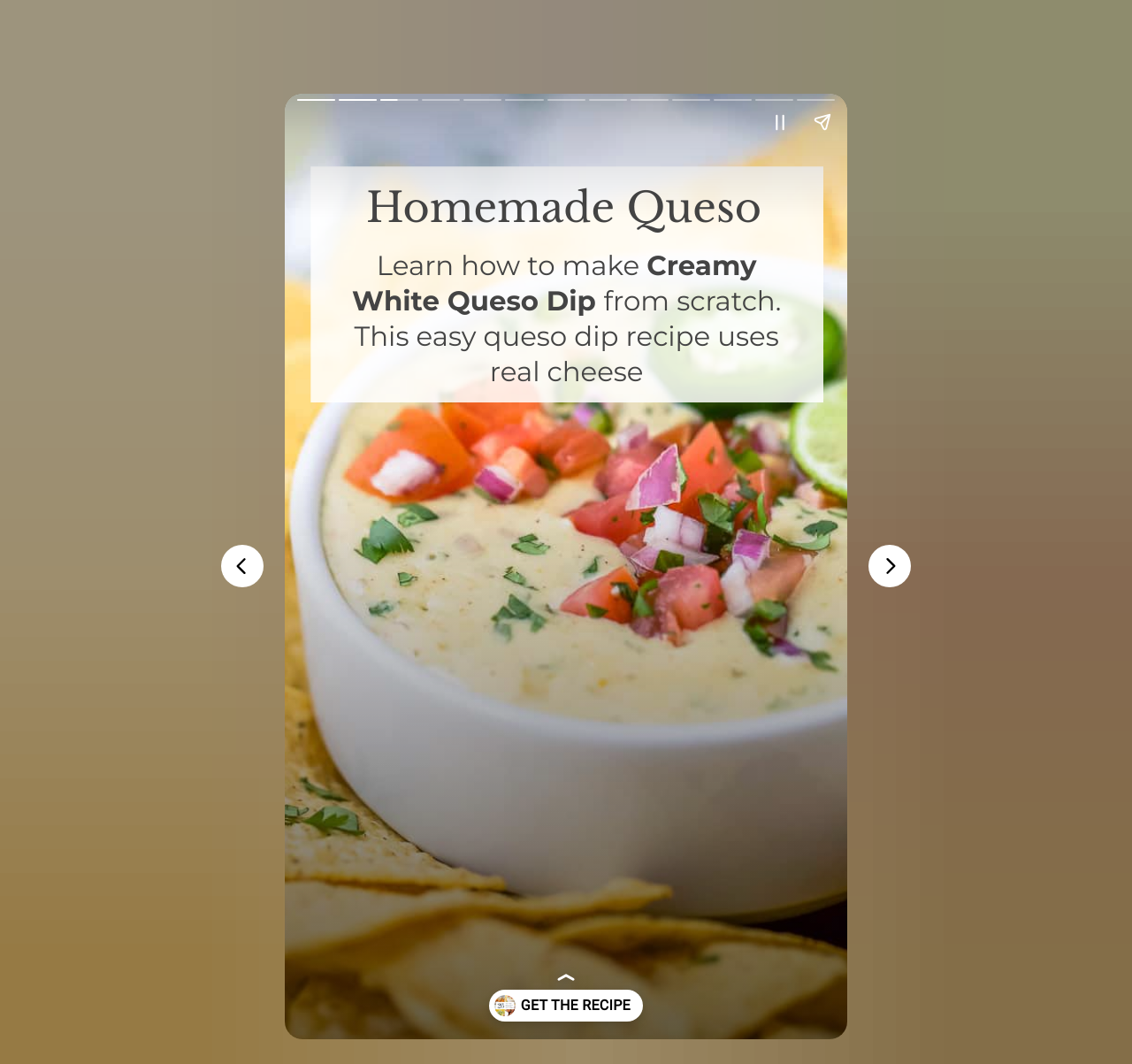Write a detailed summary of the webpage, including text, images, and layout.

This webpage is about Game Day Food, specifically showcasing a collection of delicious recipes. At the top, there is a heading titled "Homemade Queso" which is centered and takes up about a third of the screen width. Below the heading, there are three lines of text that describe the recipe, including "Learn how to make", "Creamy White Queso Dip", and "from scratch. This easy queso dip recipe uses real cheese". 

On the right side of the text, there is a "GET THE RECIPE" button, which is accompanied by a small image. The button is positioned near the bottom of the screen. 

Above the heading, there is a narrow horizontal section that contains three buttons: "Pause story", "Share story", and a complementary element that takes up about half of the screen width. 

At the middle of the screen, there are two navigation buttons, "Previous page" and "Next page", which are positioned on the left and right sides, respectively.